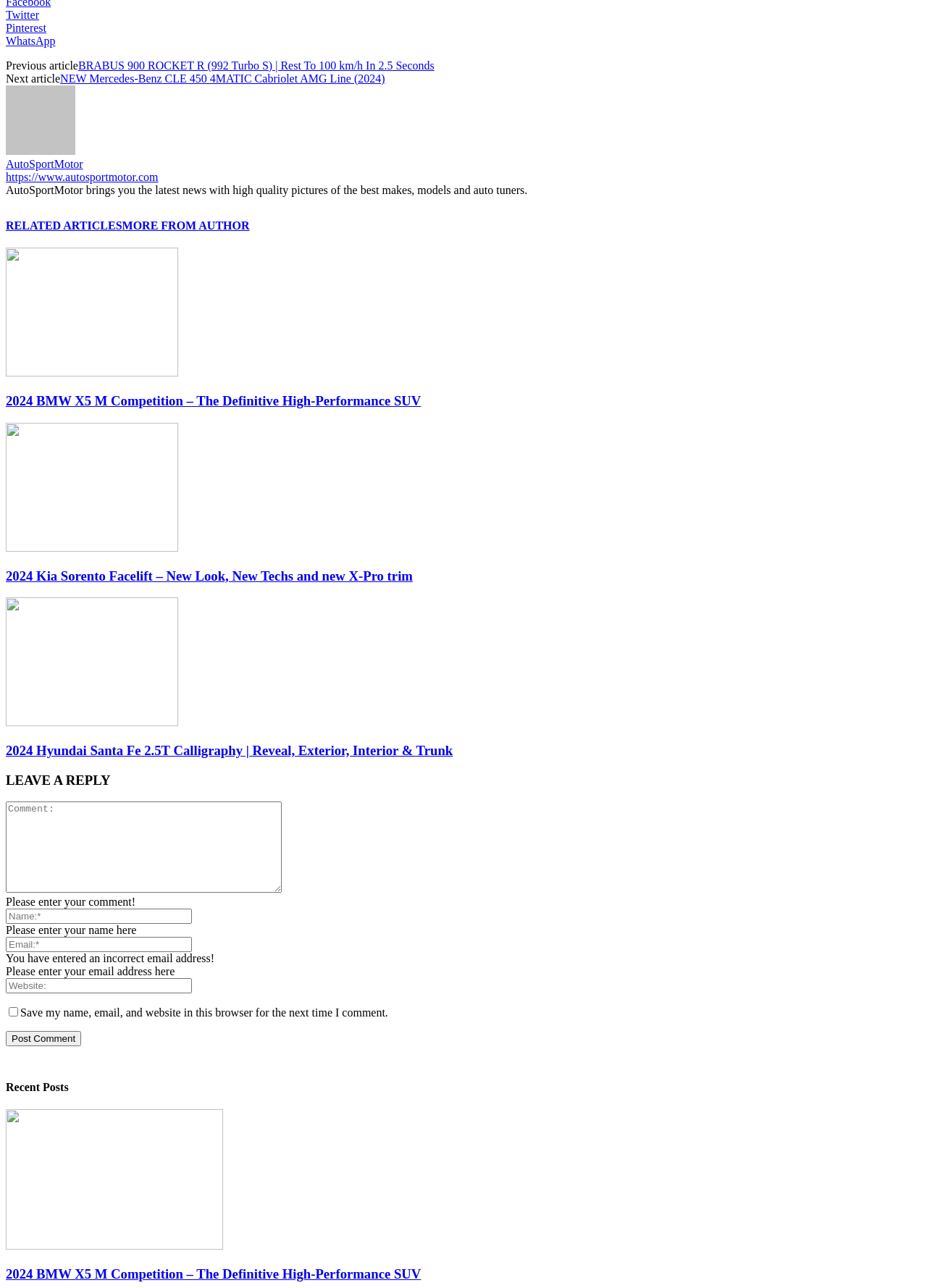Highlight the bounding box coordinates of the element that should be clicked to carry out the following instruction: "Leave a comment". The coordinates must be given as four float numbers ranging from 0 to 1, i.e., [left, top, right, bottom].

[0.006, 0.622, 0.304, 0.693]